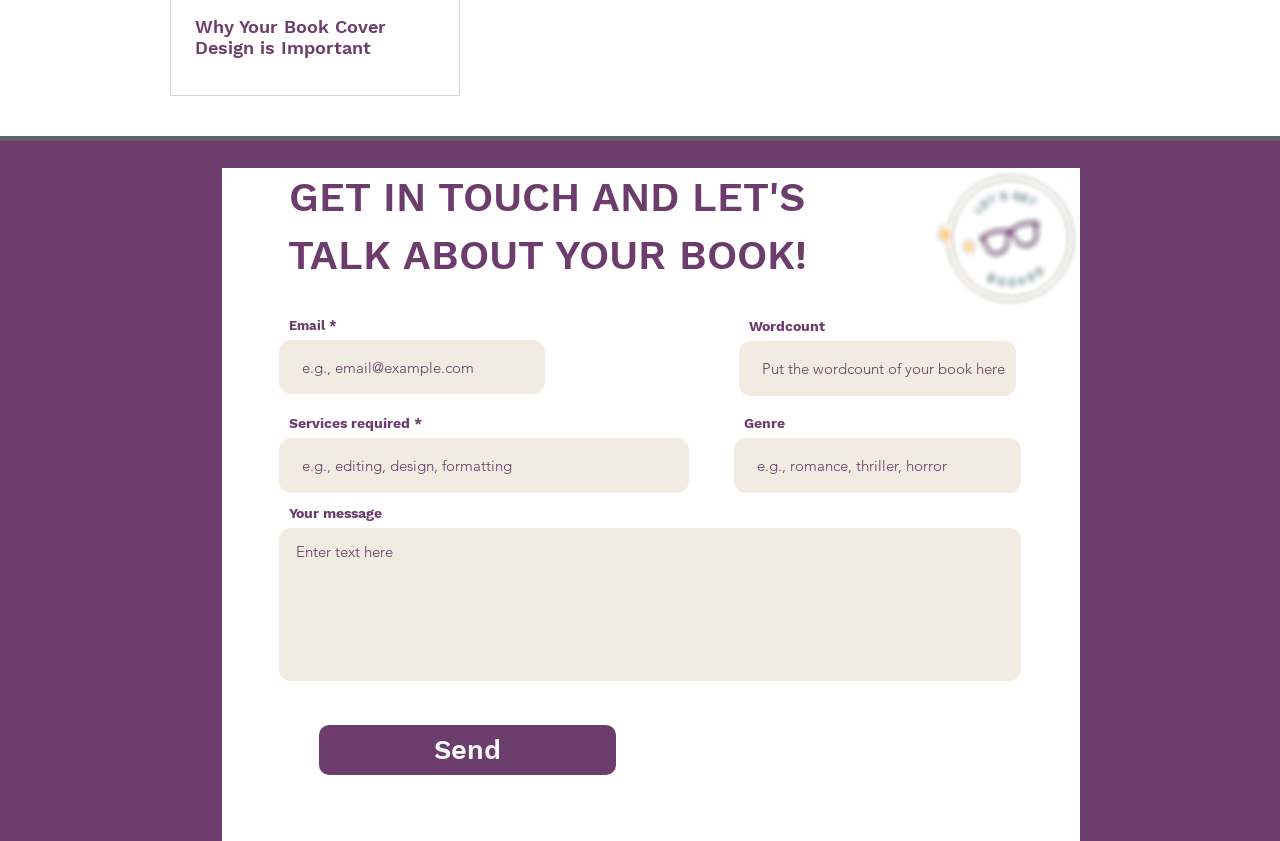Answer succinctly with a single word or phrase:
What is the logo name on the webpage?

Let's Get Booked